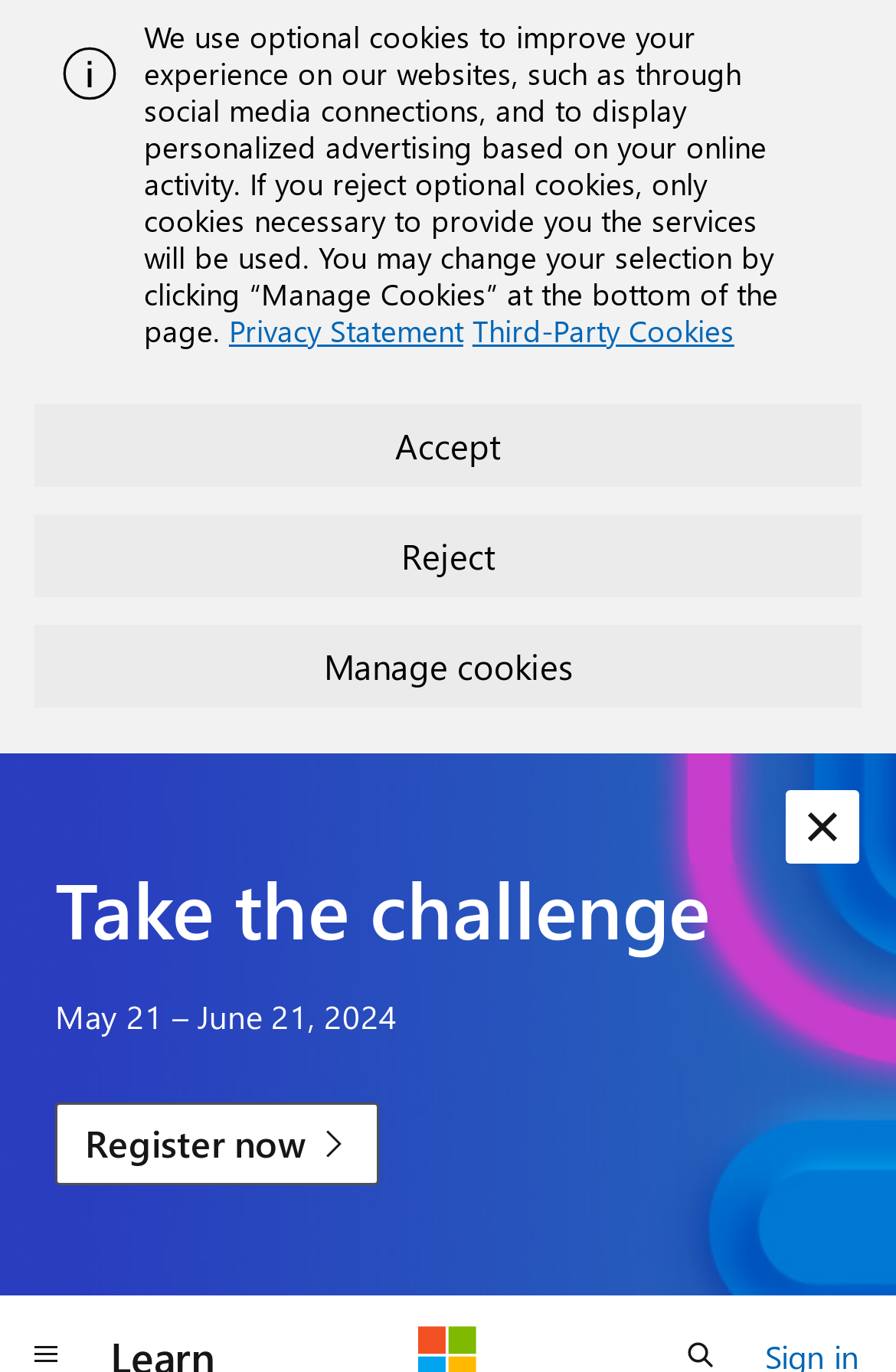What is the purpose of the 'Dismiss alert' button? Using the information from the screenshot, answer with a single word or phrase.

To dismiss the alert